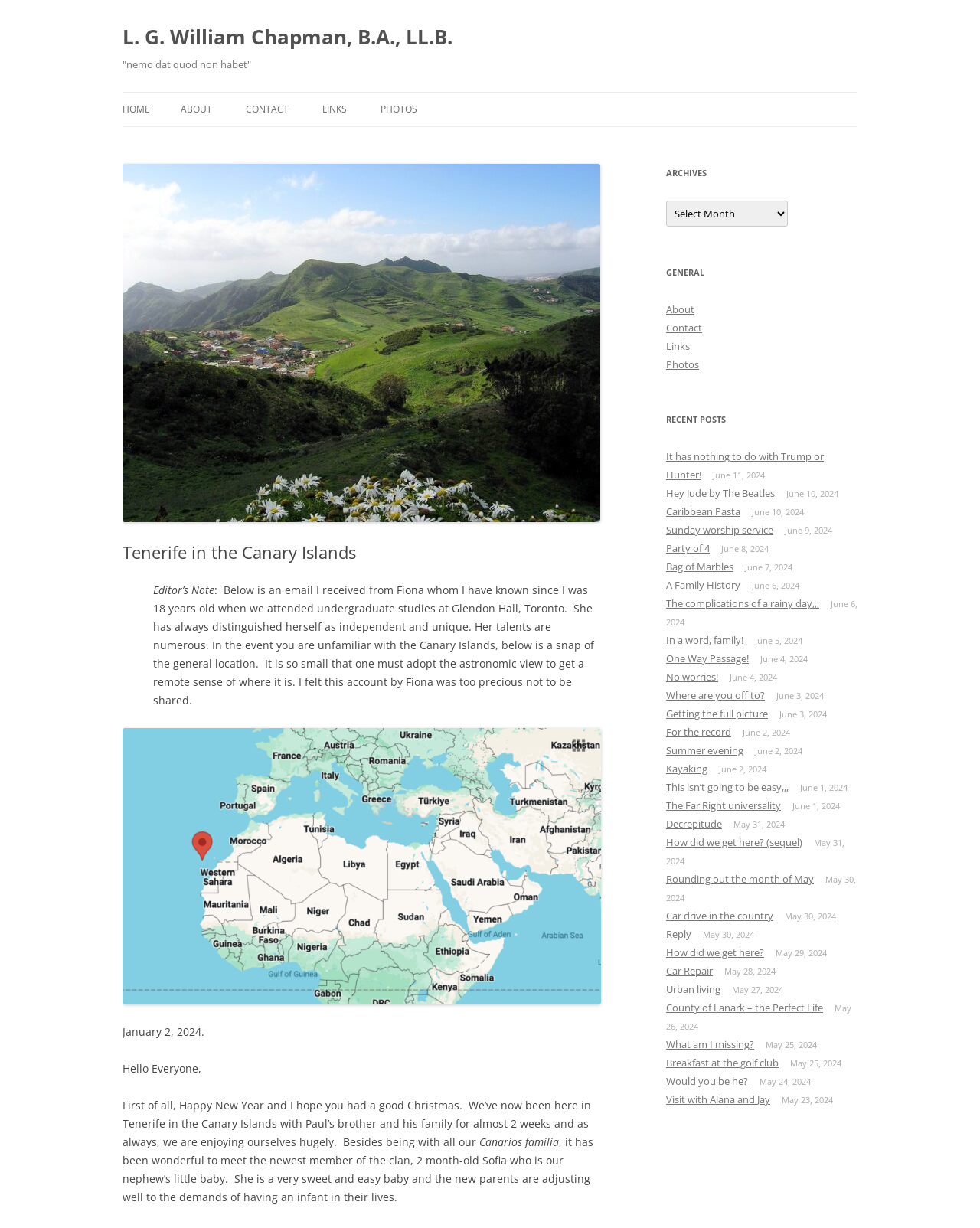Could you find the bounding box coordinates of the clickable area to complete this instruction: "Chat with VZW customer support"?

None